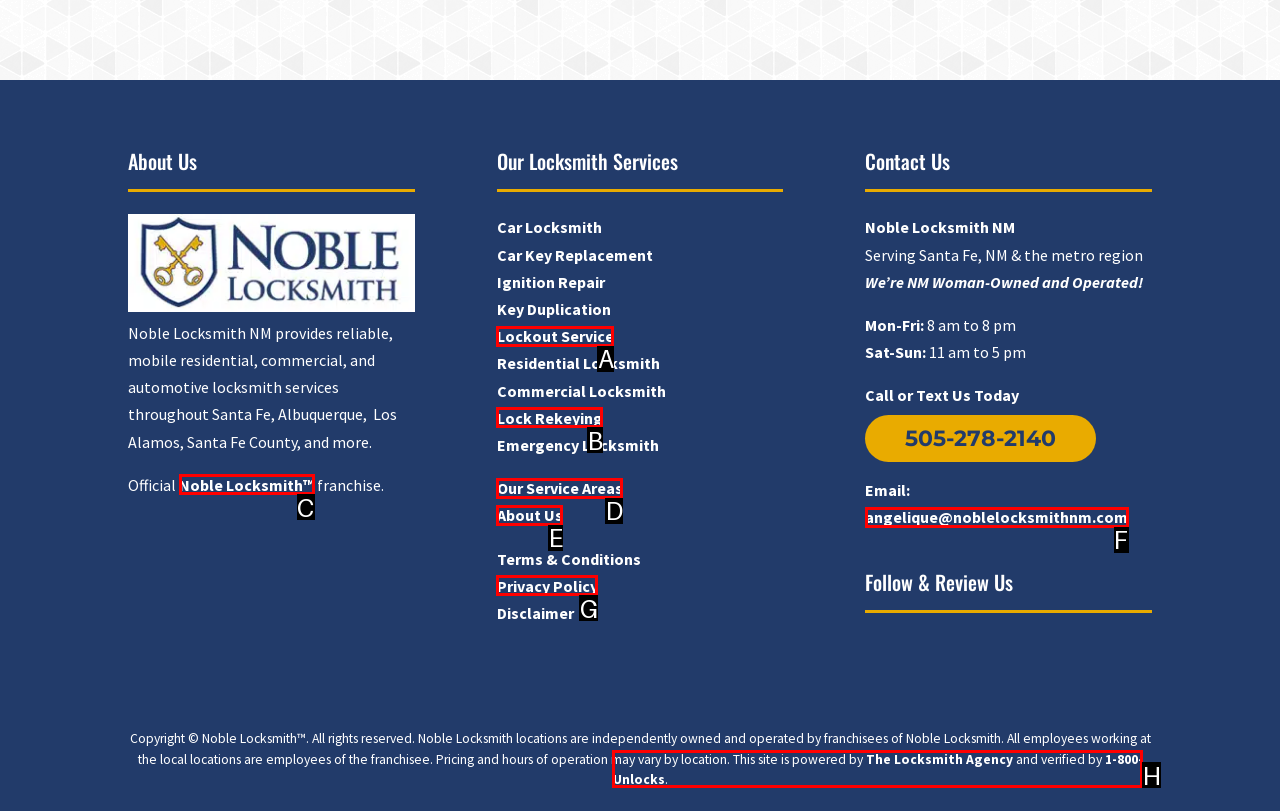Using the provided description: About Us, select the HTML element that corresponds to it. Indicate your choice with the option's letter.

E